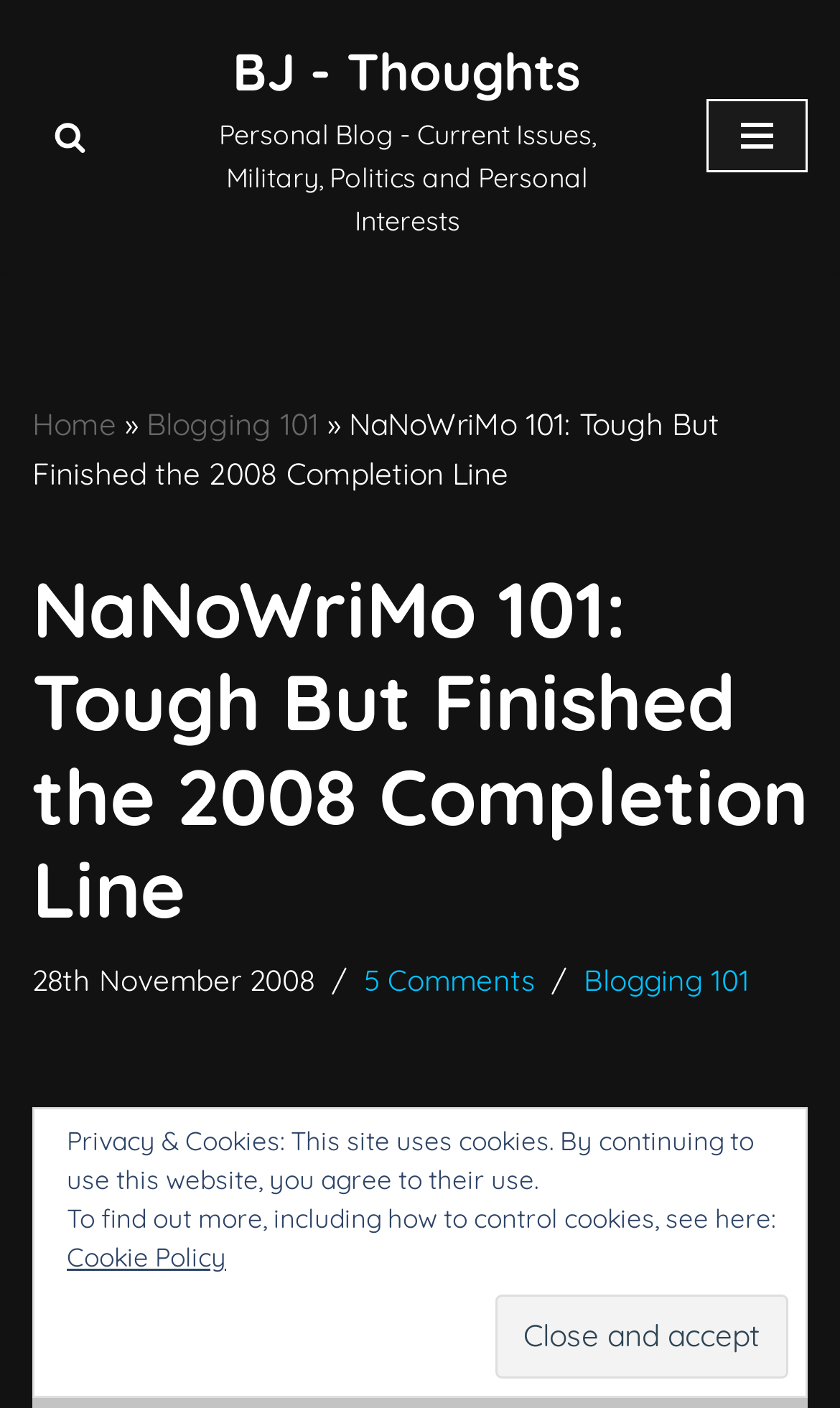What is the date of the blog post?
Based on the image, answer the question with as much detail as possible.

The date of the blog post can be found in the time element, which is located below the navigation menu and above the comments section. The exact date is 28th November 2008.